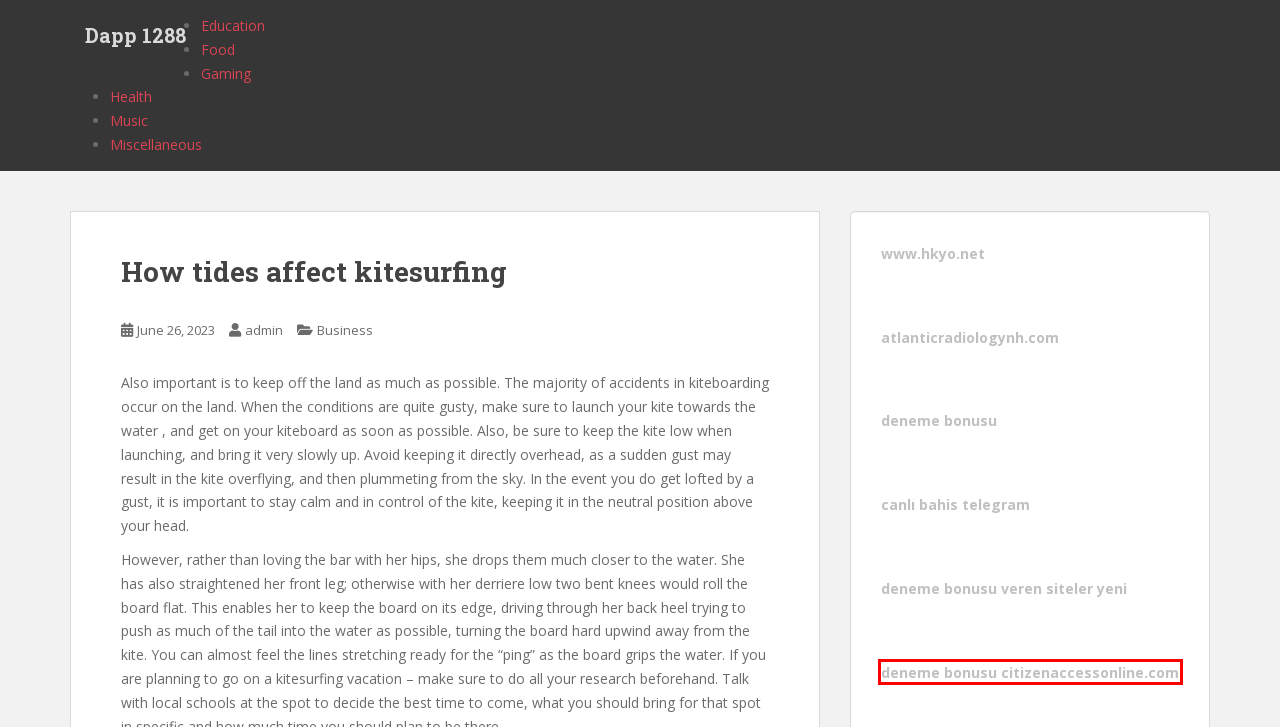You are given a screenshot of a webpage with a red rectangle bounding box around an element. Choose the best webpage description that matches the page after clicking the element in the bounding box. Here are the candidates:
A. Miscellaneous – Dapp 1288
B. Health – Dapp 1288
C. Education – Dapp 1288
D. Music – Dapp 1288
E. Deneme Bonusu - Bonus Veren Siteler - Onwin Giriş
F. WordPress Themes & Website Templates - Colorlib
G. Gaming – Dapp 1288
H. Food – Dapp 1288

E